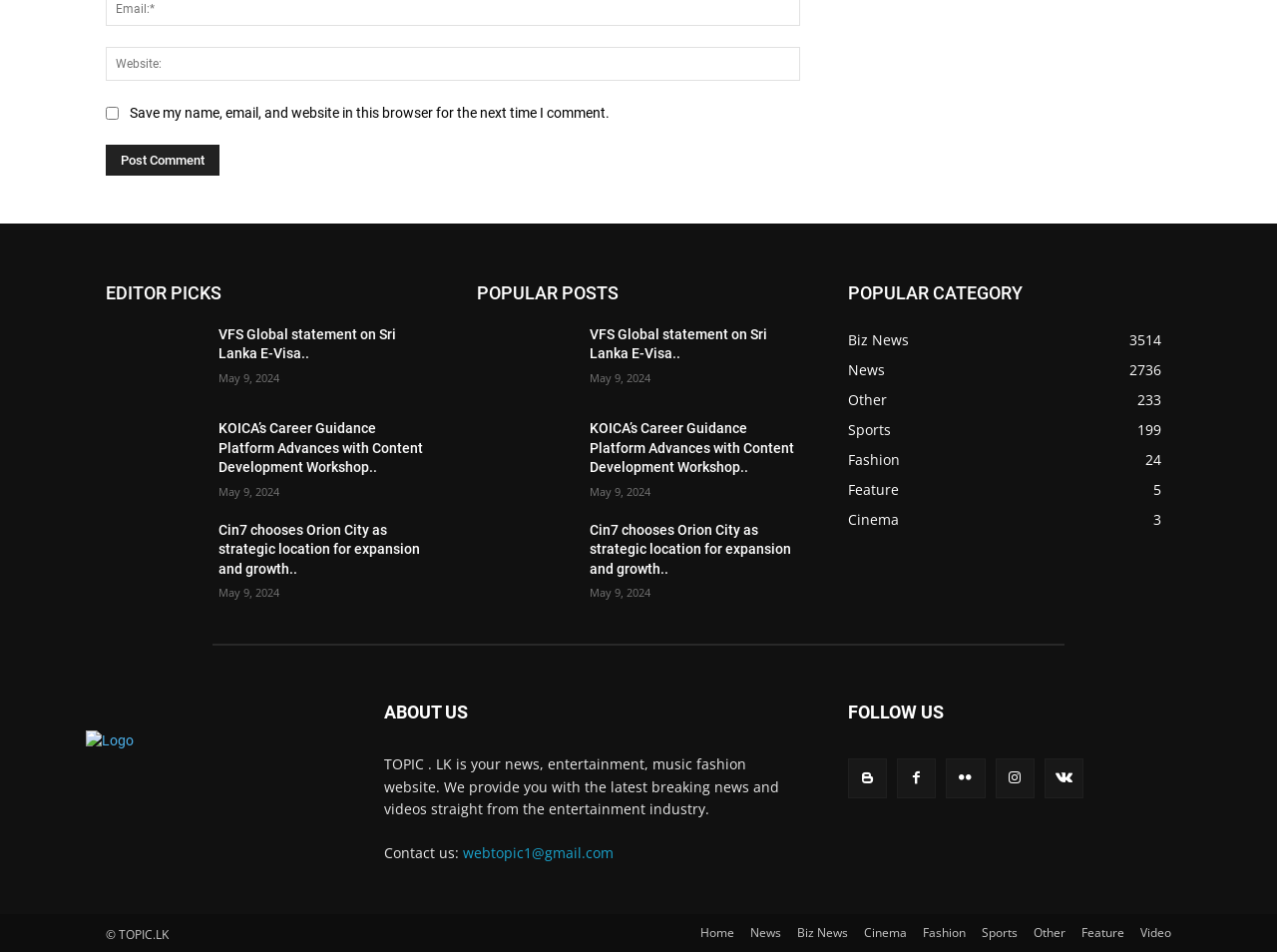Locate the bounding box coordinates of the area where you should click to accomplish the instruction: "Read VFS Global statement on Sri Lanka E-Visa".

[0.083, 0.34, 0.159, 0.412]